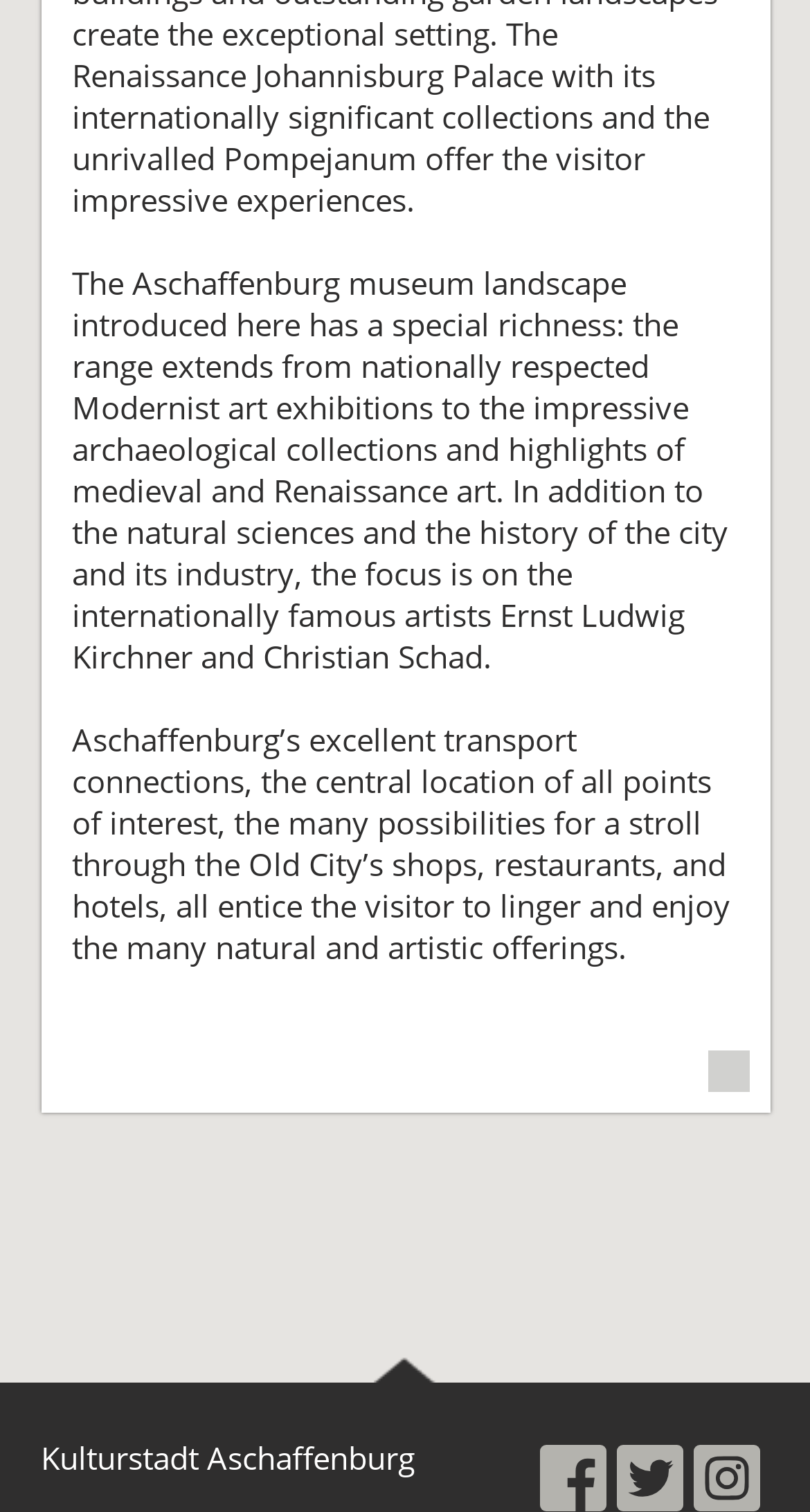Provide a one-word or brief phrase answer to the question:
What is the location of the points of interest?

Central location